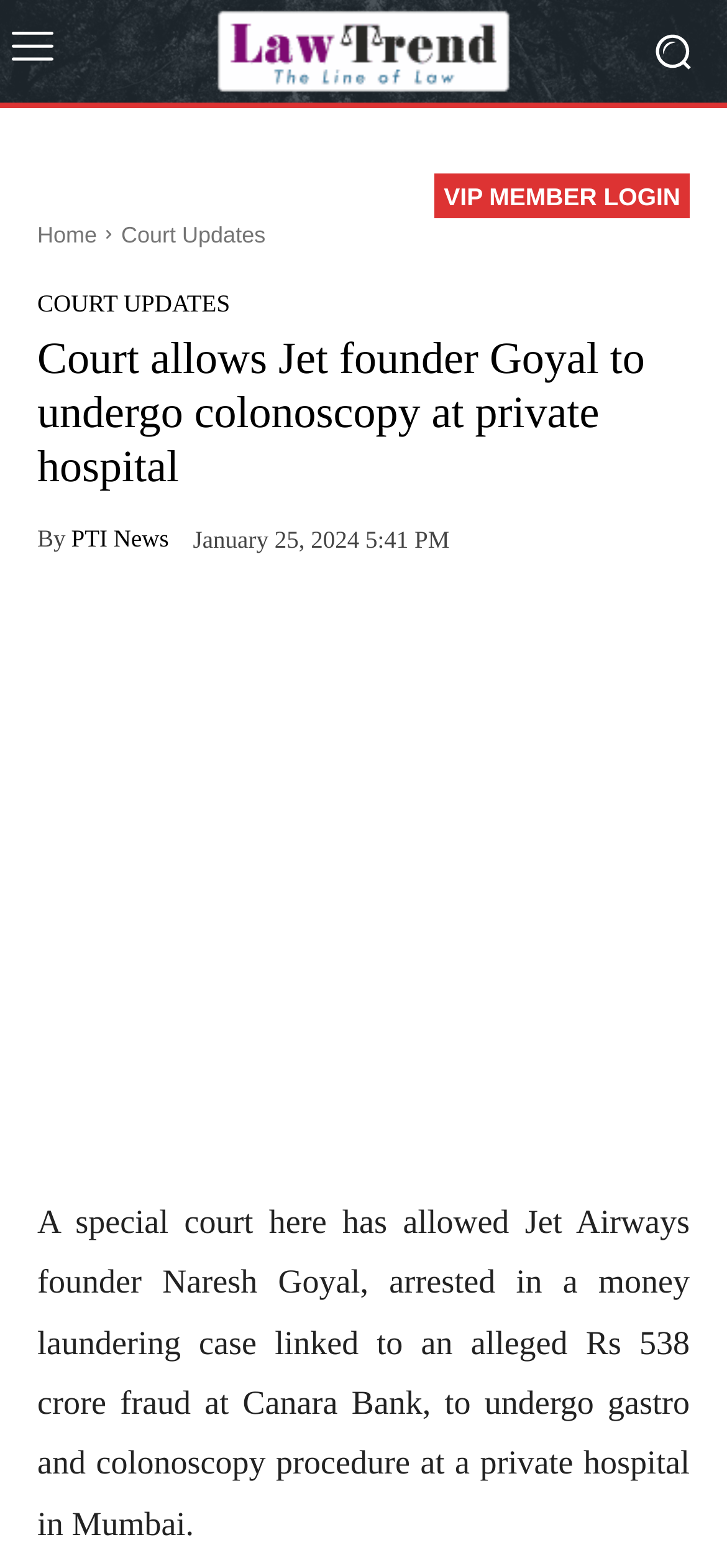Can you locate the main headline on this webpage and provide its text content?

Court allows Jet founder Goyal to undergo colonoscopy at private hospital